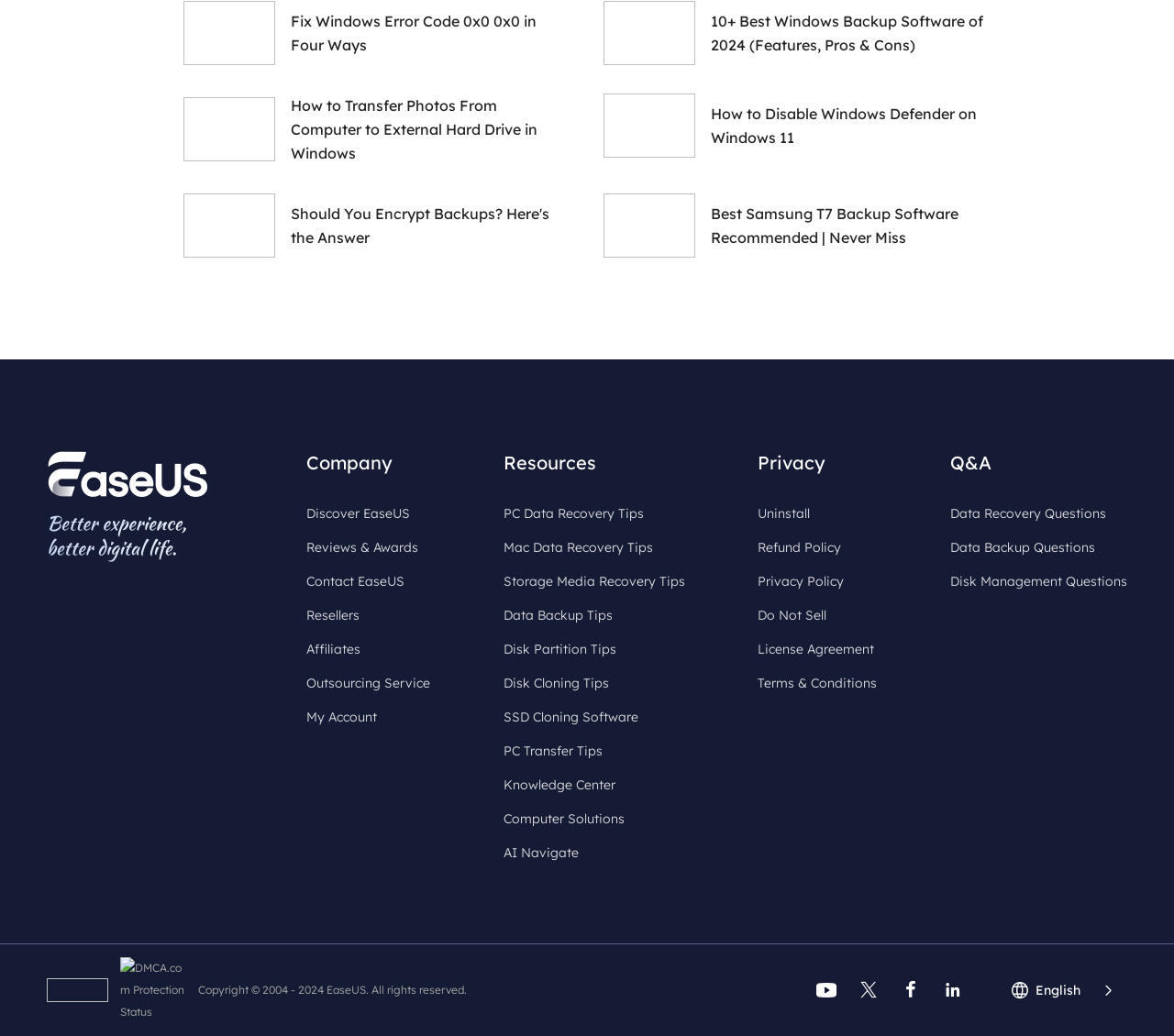What is the 'Privacy' section about?
Please respond to the question with a detailed and informative answer.

The 'Privacy' section is a description list that contains links to various privacy-related topics, including uninstallation and refund policy, suggesting that it is about protecting user privacy and providing options for users to manage their data.